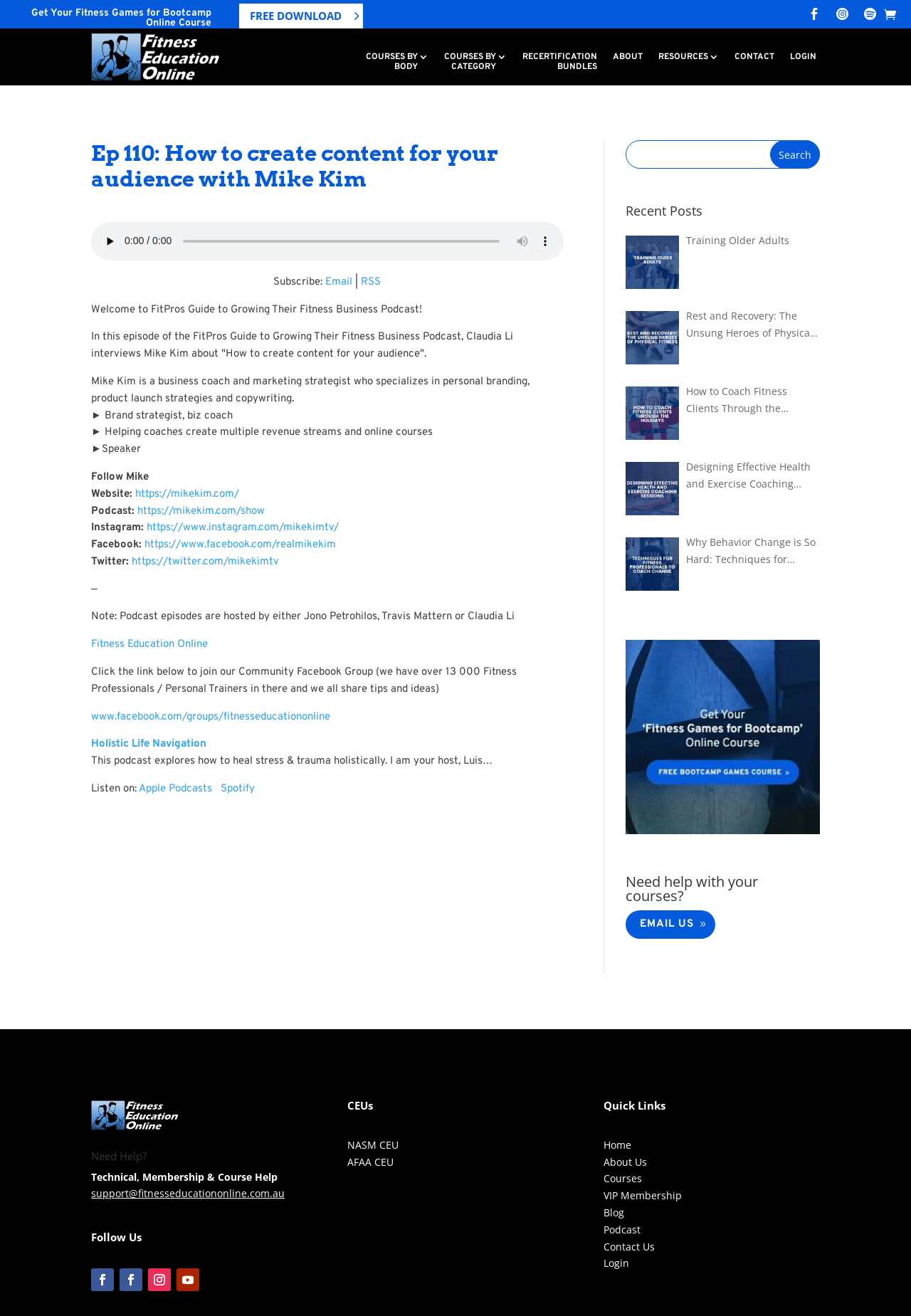Generate a thorough description of the webpage.

This webpage is about the FitPros Guide to Growing Their Fitness Business Podcast, specifically episode 110, where Claudia Li interviews Mike Kim about creating content for one's audience. 

At the top of the page, there is a heading with the episode title and a static text "Get Your Fitness Games for Bootcamp Online Course". Below this, there are several links, including "FREE DOWNLOAD 5", some social media icons, and a few course links. 

On the left side of the page, there is an audio player with a play button, a slider to scrub through the audio, a mute button, and a button to show more media controls. 

Below the audio player, there is a section with a heading "Subscribe" and links to subscribe via email or RSS. 

The main content of the page is a description of the podcast episode, including a brief bio of Mike Kim, a business coach and marketing strategist. There are also links to follow Mike on his website, podcast, Instagram, Facebook, and Twitter. 

Further down the page, there is a note about the podcast hosts and a link to join a Community Facebook Group for fitness professionals. There is also a section promoting another podcast, "Holistic Life Navigation", with a brief description and links to listen on Apple Podcasts and Spotify. 

On the right side of the page, there is a search bar with a search button. Below this, there is a heading "Recent Posts" with several links to recent articles, each with an accompanying image. 

At the bottom of the page, there are links to get help with courses, including an email address for technical, membership, and course help. Finally, there is a section to follow the podcast on social media.